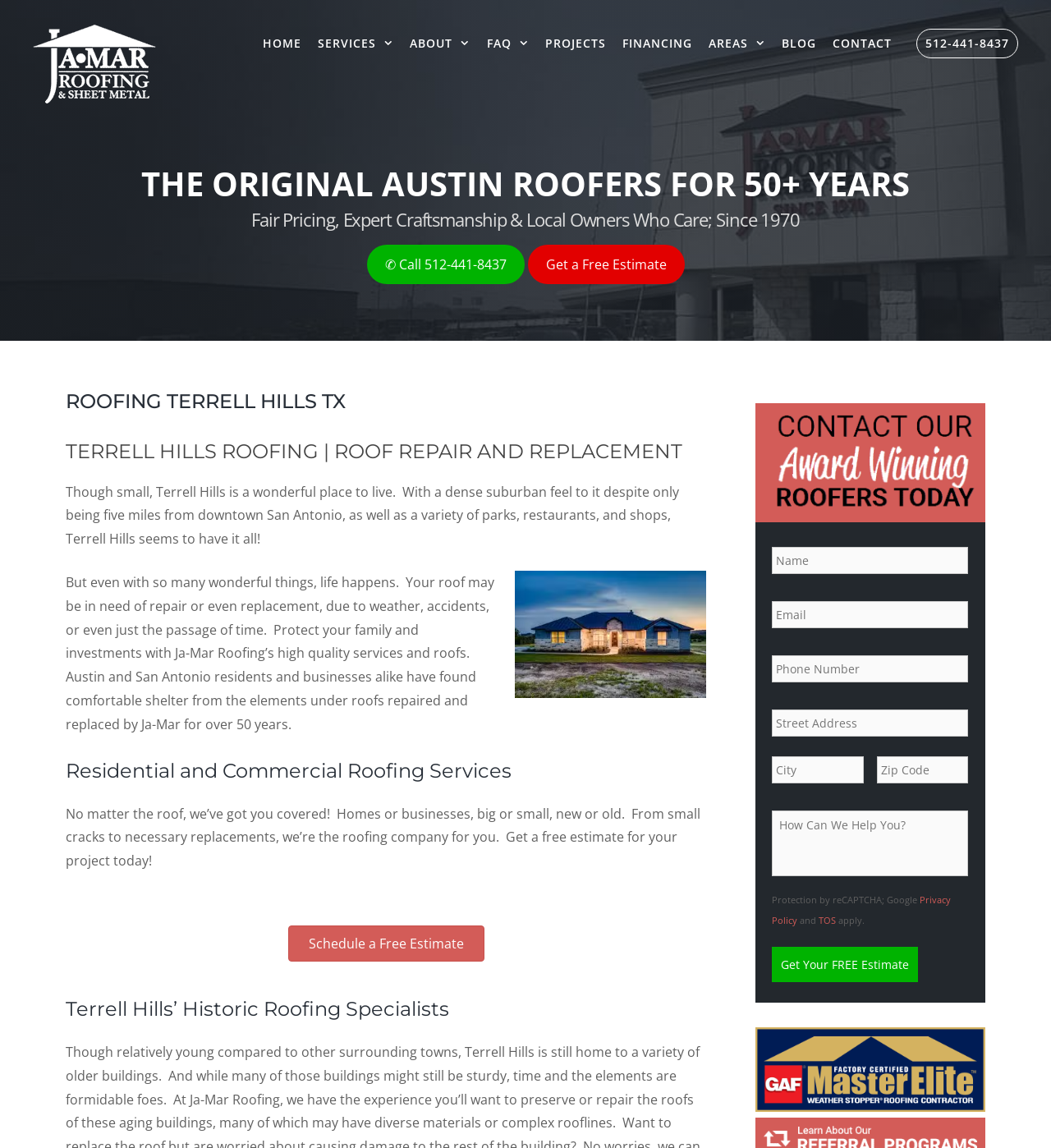Give a detailed explanation of the elements present on the webpage.

The webpage is about Ja-Mar Roofing & Sheet Metal, a roofing company that provides services in Terrell Hills, Texas. At the top of the page, there is a banner with the company's logo and a navigation menu with links to different sections of the website, including Home, Services, About, FAQ, Projects, Financing, Areas, Blog, and Contact.

Below the navigation menu, there is a heading that reads "THE ORIGINAL AUSTIN ROOFERS FOR 50+ YEARS" and a subheading that describes the company's values and services. There is also a call-to-action button to get a free estimate.

The main content of the page is divided into sections. The first section has a heading "ROOFING TERRELL HILLS TX" and a subheading "Terrell Hills Roofing | Roof Repair and Replacement". The text describes the benefits of living in Terrell Hills and the importance of having a good roof to protect one's family and investments.

The next section has a heading "Residential and Commercial Roofing Services" and describes the company's services, including roof repair and replacement for homes and businesses. There is a button to schedule a free estimate.

The third section has a heading "Terrell Hills’ Historic Roofing Specialists" and describes the company's expertise in roofing services.

On the right side of the page, there is a form to fill out to get a free estimate, with fields for name, email, phone, address, and a message. There is also a reCAPTCHA protection and links to the company's privacy policy and terms of service.

At the bottom of the page, there is an image of a GAF Master Elite Contractor badge, indicating the company's certification.